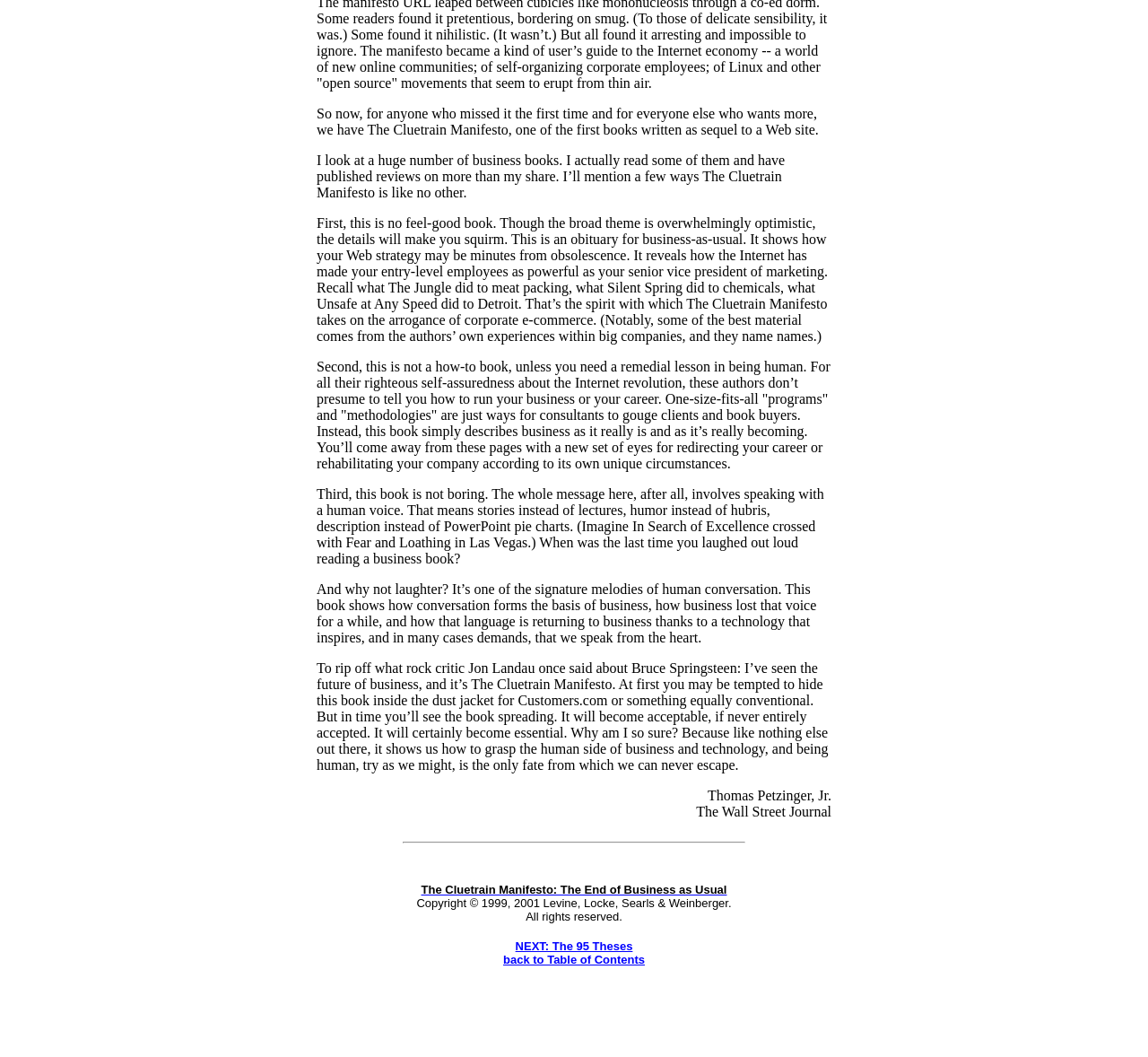Locate the UI element that matches the description Zooming in on Chinese skies in the webpage screenshot. Return the bounding box coordinates in the format (top-left x, top-left y, bottom-right x, bottom-right y), with values ranging from 0 to 1.

None